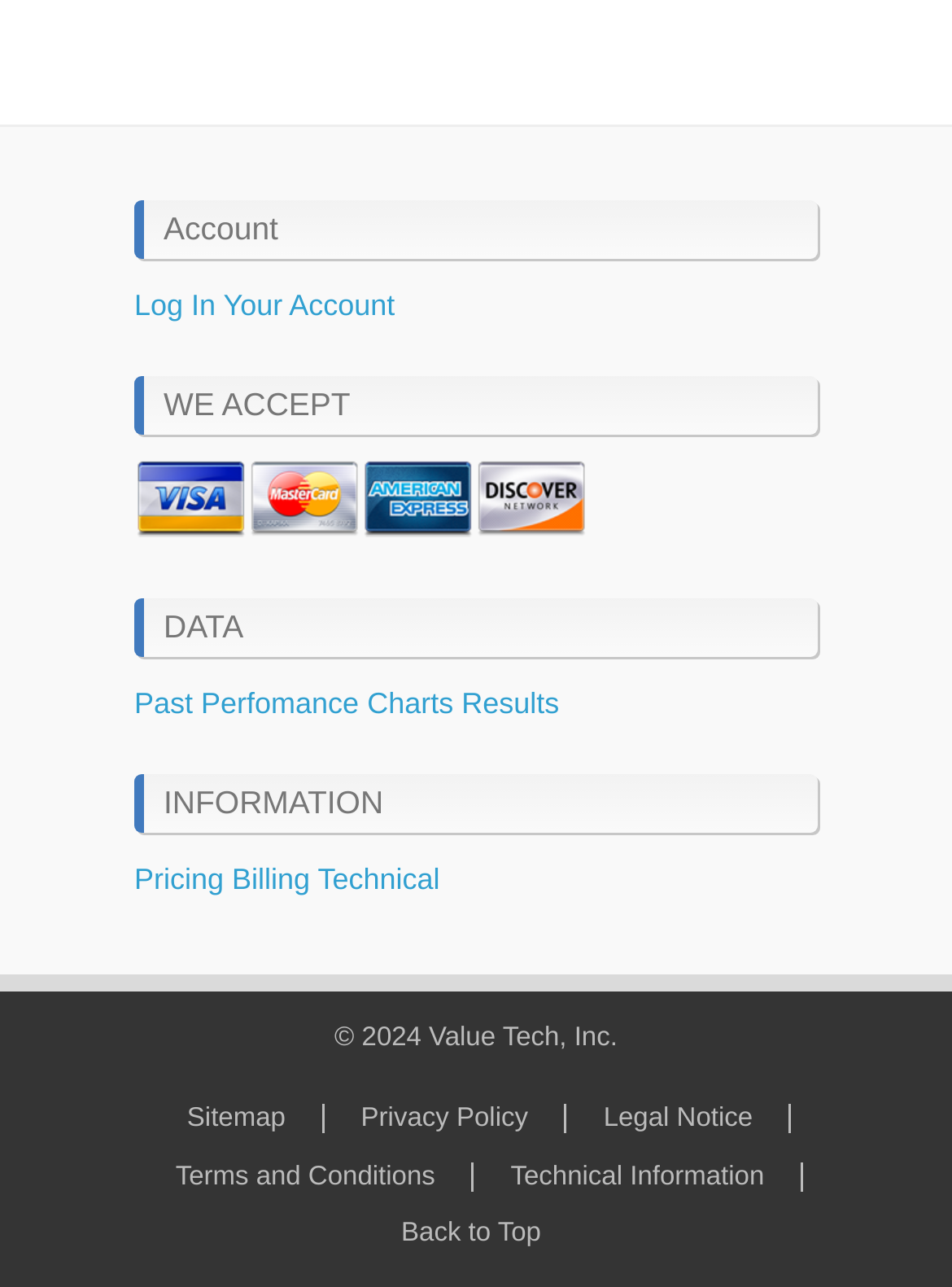Determine the bounding box of the UI component based on this description: "Your Account". The bounding box coordinates should be four float values between 0 and 1, i.e., [left, top, right, bottom].

[0.235, 0.224, 0.415, 0.251]